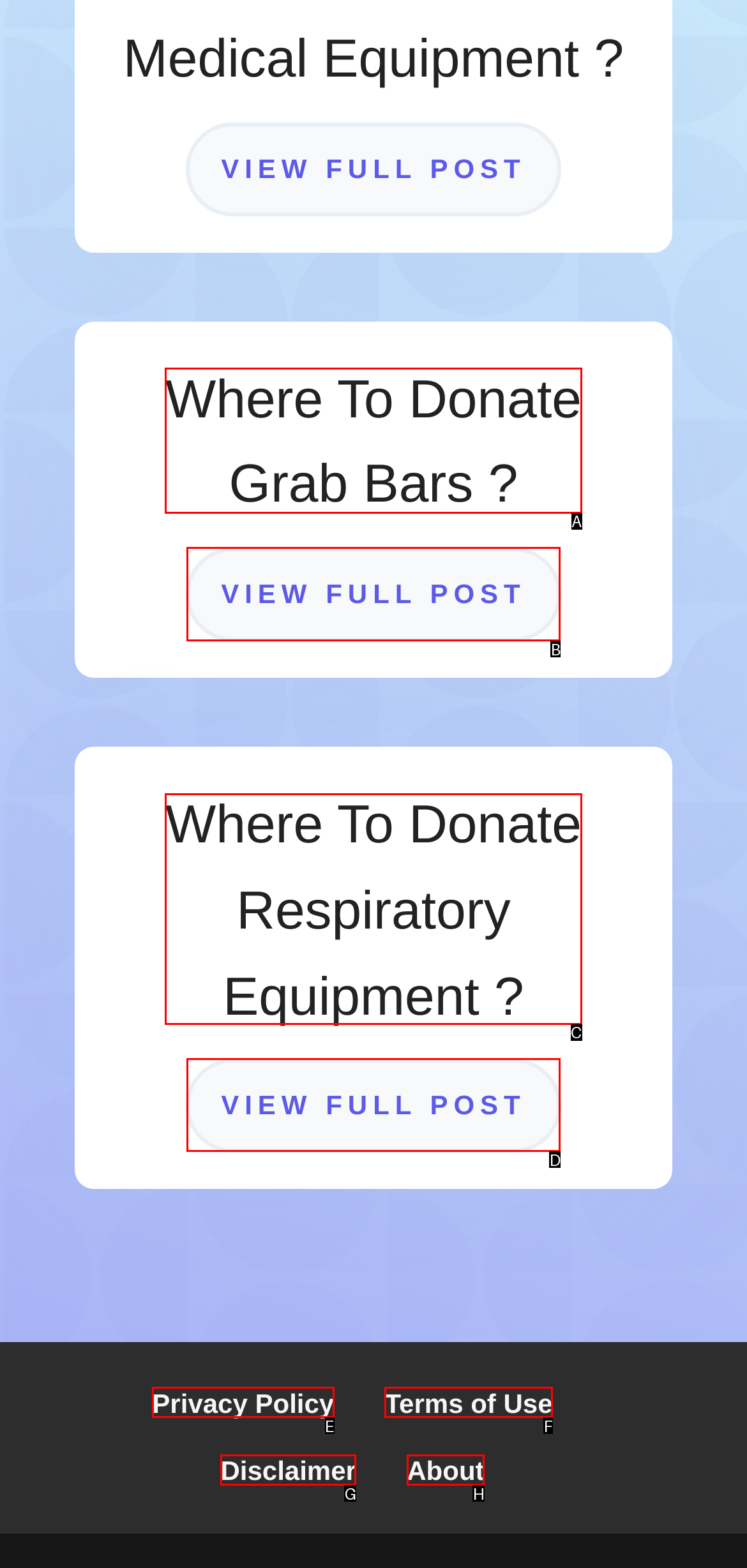Determine which element should be clicked for this task: View full post
Answer with the letter of the selected option.

B